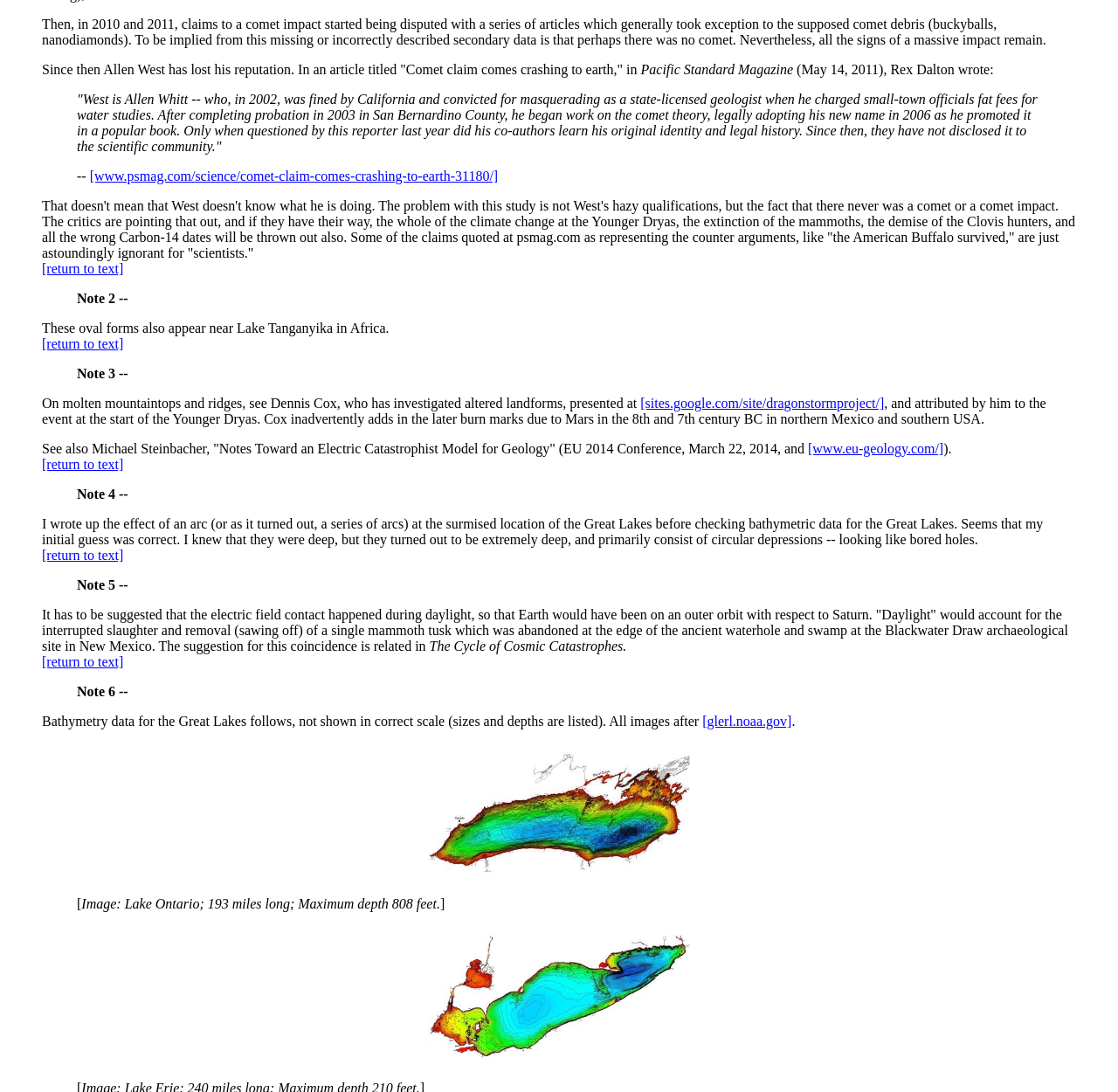What is the maximum depth of Lake Ontario?
Provide a one-word or short-phrase answer based on the image.

808 feet